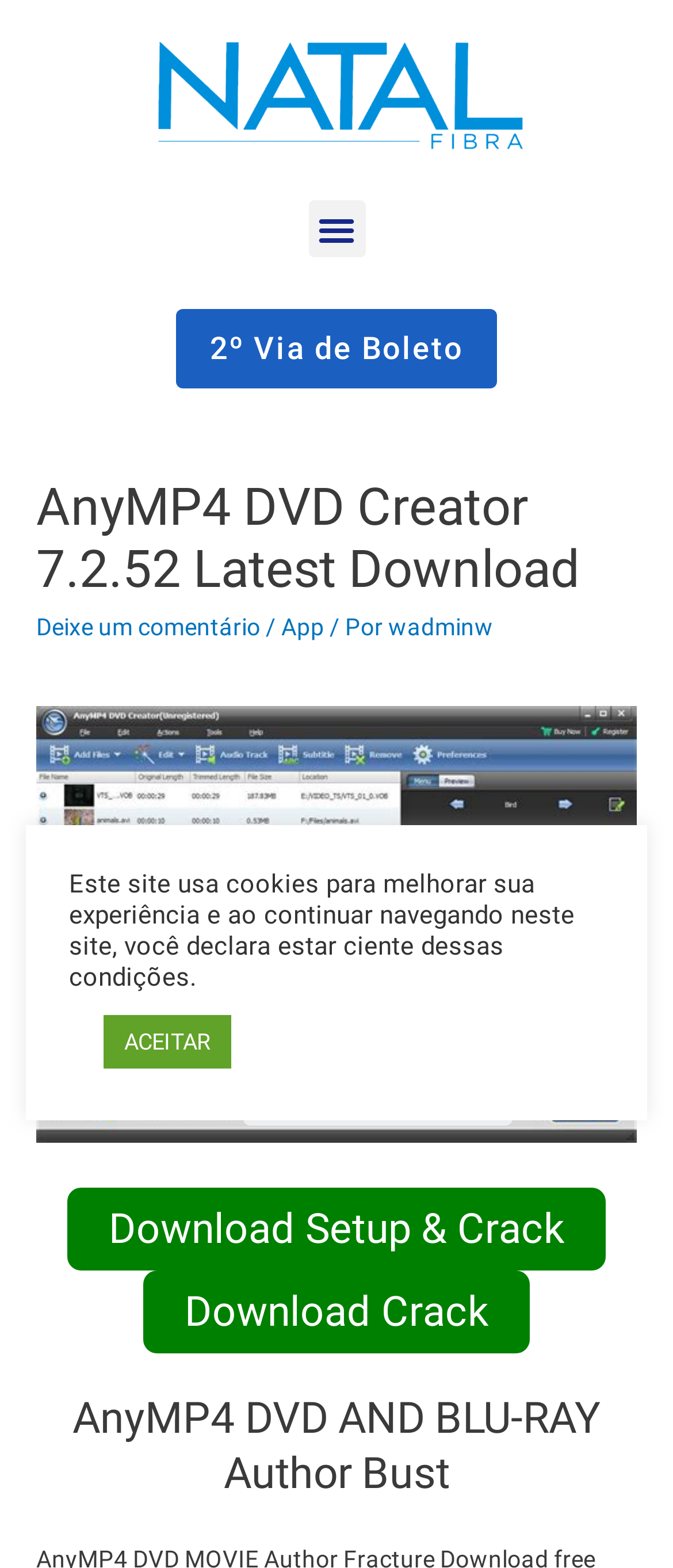Generate a thorough caption detailing the webpage content.

The webpage is about downloading AnyMP4 DVD Creator 7.2.52 with a crack. At the top left, there is a menu toggle button. Below it, there is a header section with the title "AnyMP4 DVD Creator 7.2.52 Latest Download" and a link to leave a comment. To the right of the title, there are links to "App" and "wadminw" with a slash separator in between.

Below the header section, there is a prominent link to "AnyMP4 DVD Creator 7.2.52 With Crack Free Download" accompanied by an image. Underneath, there are two buttons to download the setup and crack, and another button to download the crack only.

Further down, there is a heading that reads "AnyMP4 DVD AND BLU-RAY Author Bust". On the right side of the page, there is a notice about the site using cookies, with an "ACEITAR" (accept) button below it. Below the notice, there are two static text elements, one asking if the site can help and another with a call to action to contact via Zap.